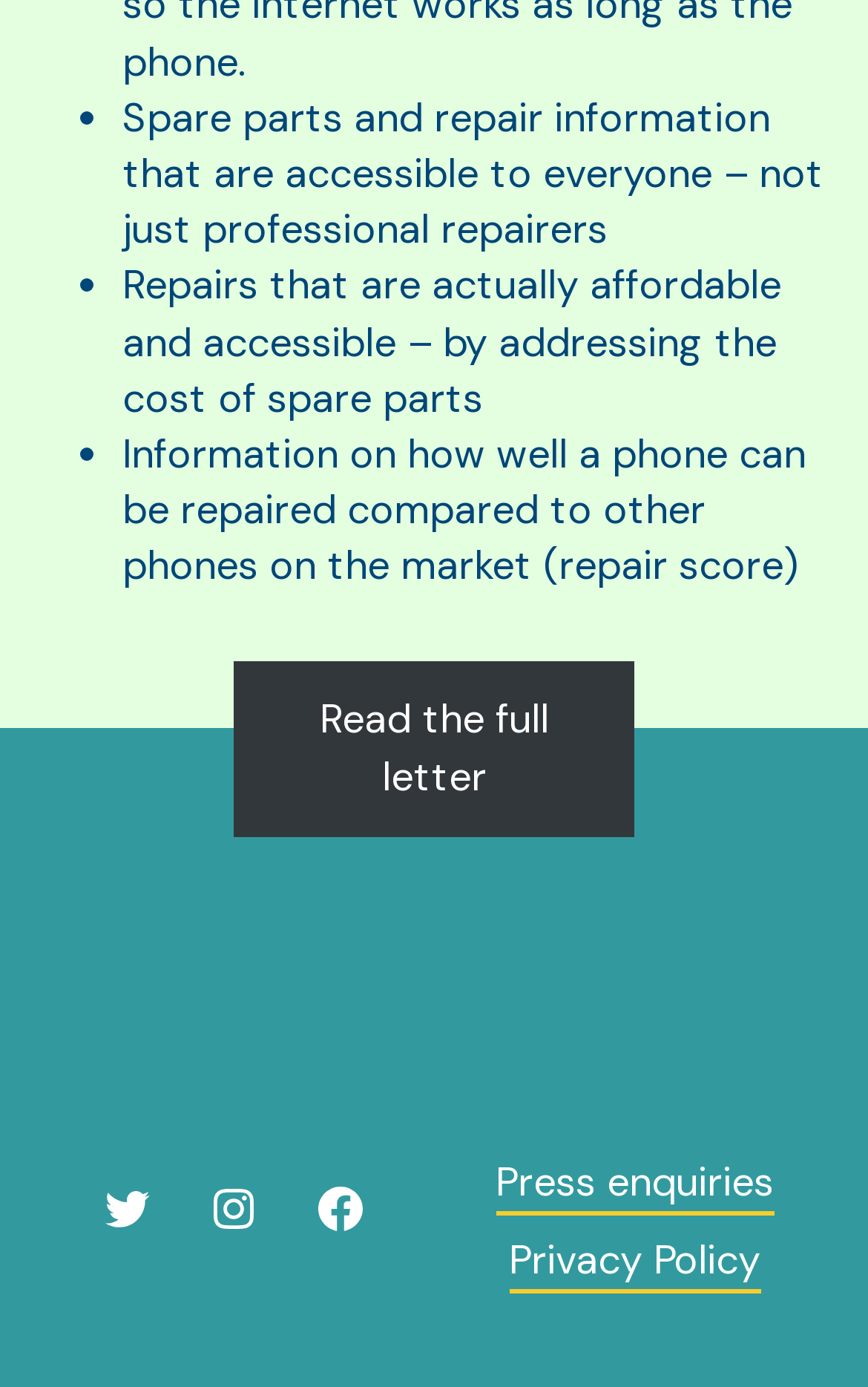Where is the 'Read the full letter' button located?
Using the information from the image, give a concise answer in one word or a short phrase.

Middle of the page